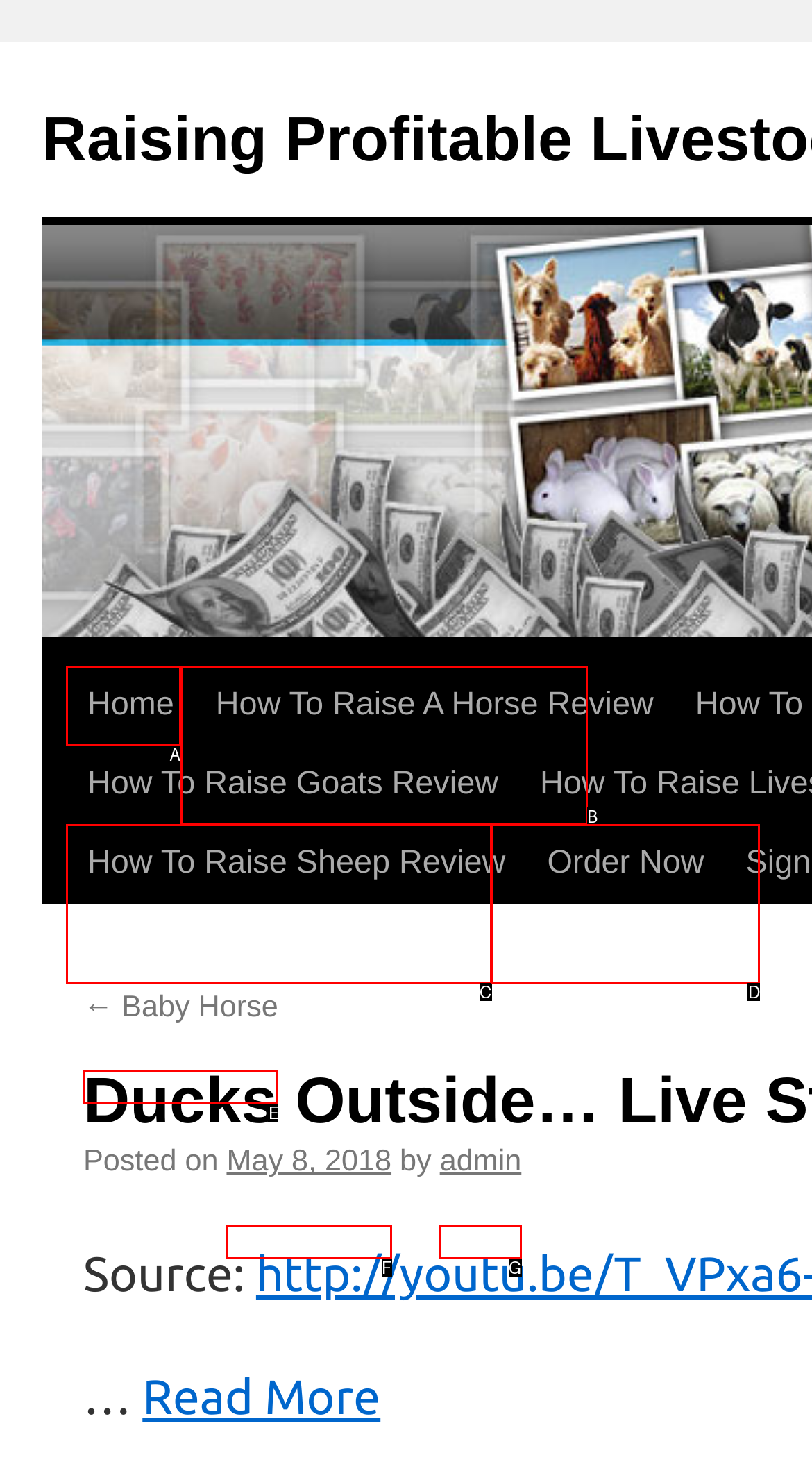Using the provided description: Home, select the most fitting option and return its letter directly from the choices.

A